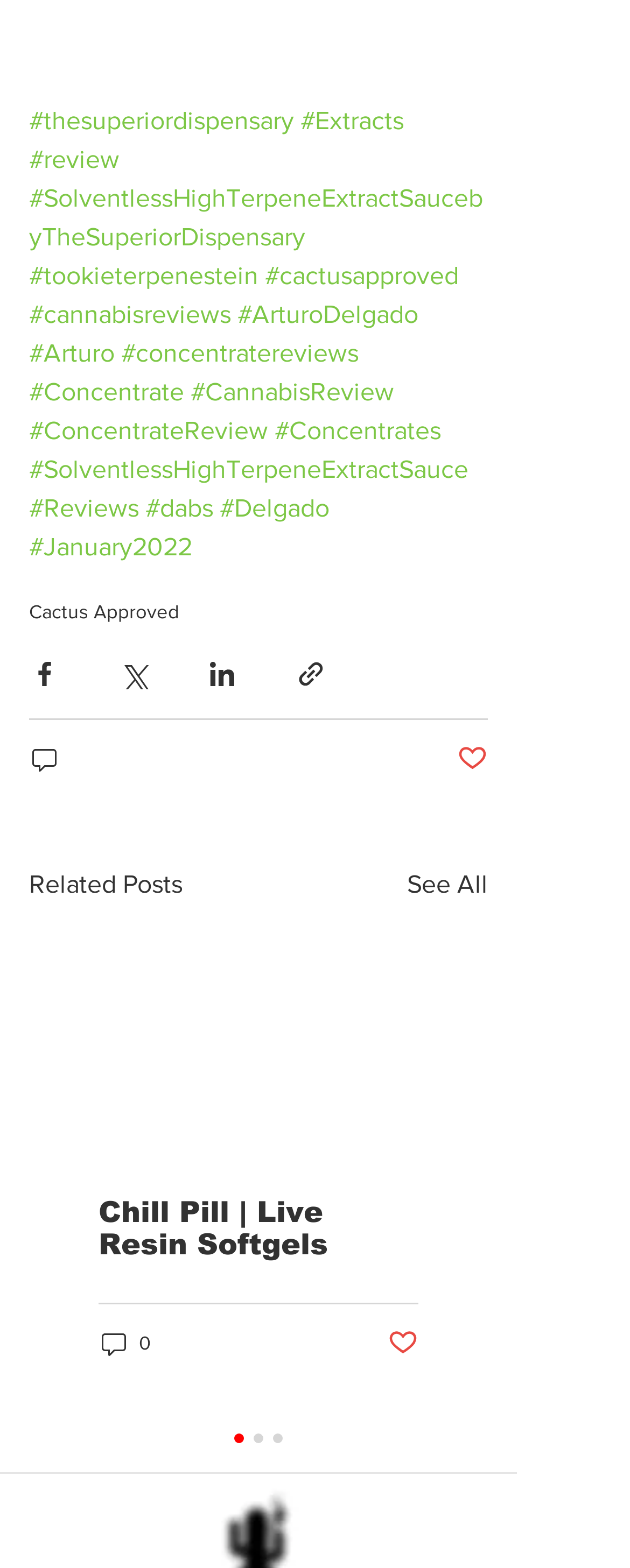Identify the bounding box of the HTML element described as: "aria-label="Share via Facebook"".

[0.046, 0.42, 0.095, 0.44]